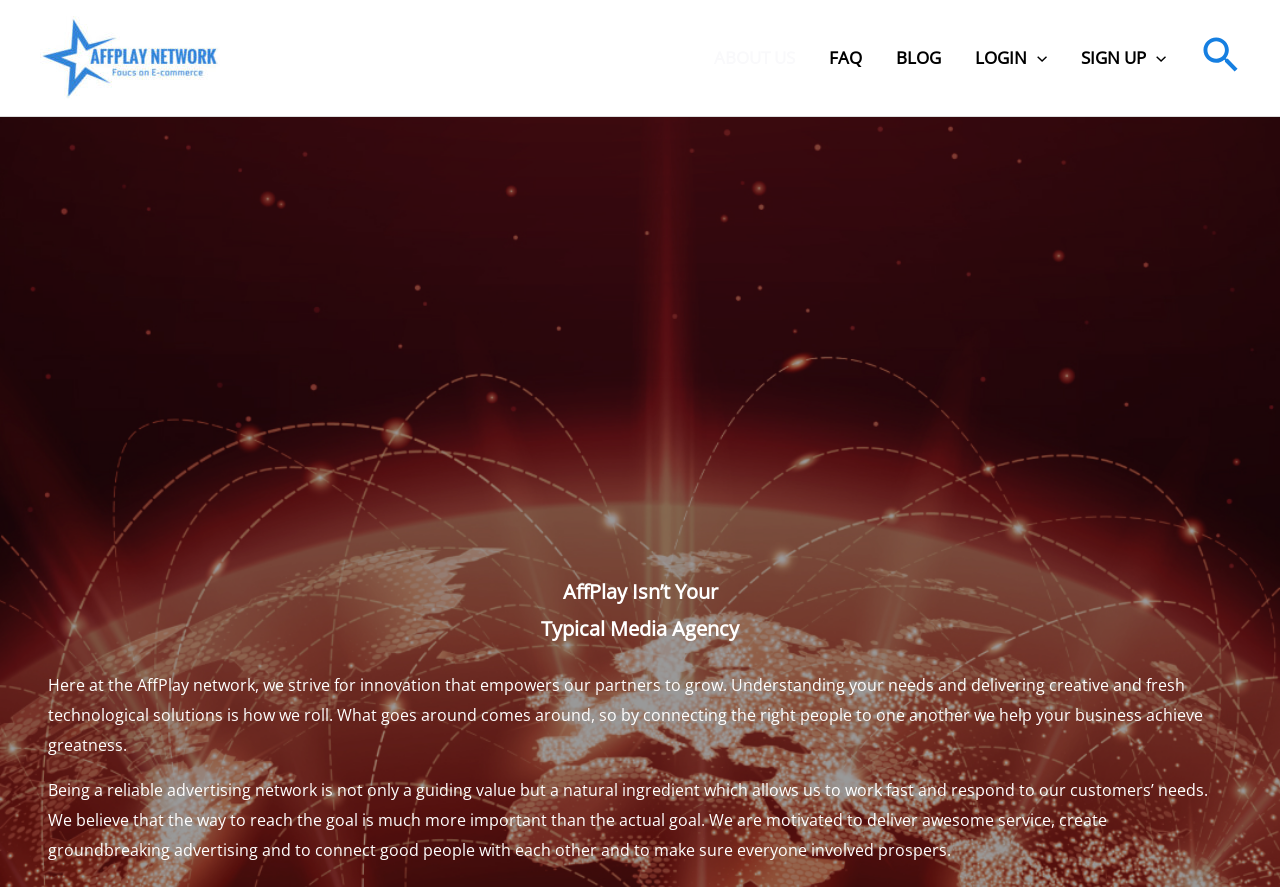Based on the image, please elaborate on the answer to the following question:
How many navigation links are there?

The navigation links can be found in the navigation element with the description 'Site Navigation'. There are three link elements inside it, which are 'ABOUT US', 'FAQ', and 'BLOG'.